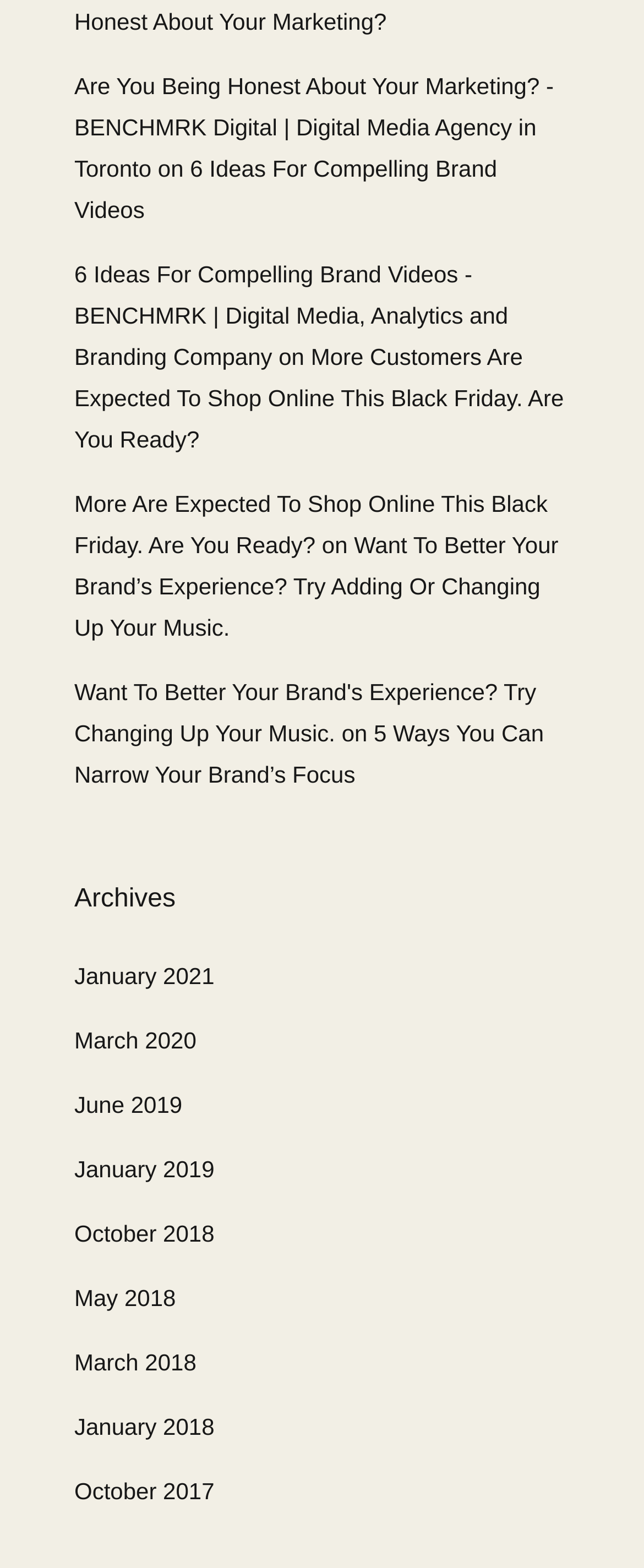Can you specify the bounding box coordinates of the area that needs to be clicked to fulfill the following instruction: "Discover how to narrow brand focus"?

[0.115, 0.459, 0.845, 0.503]